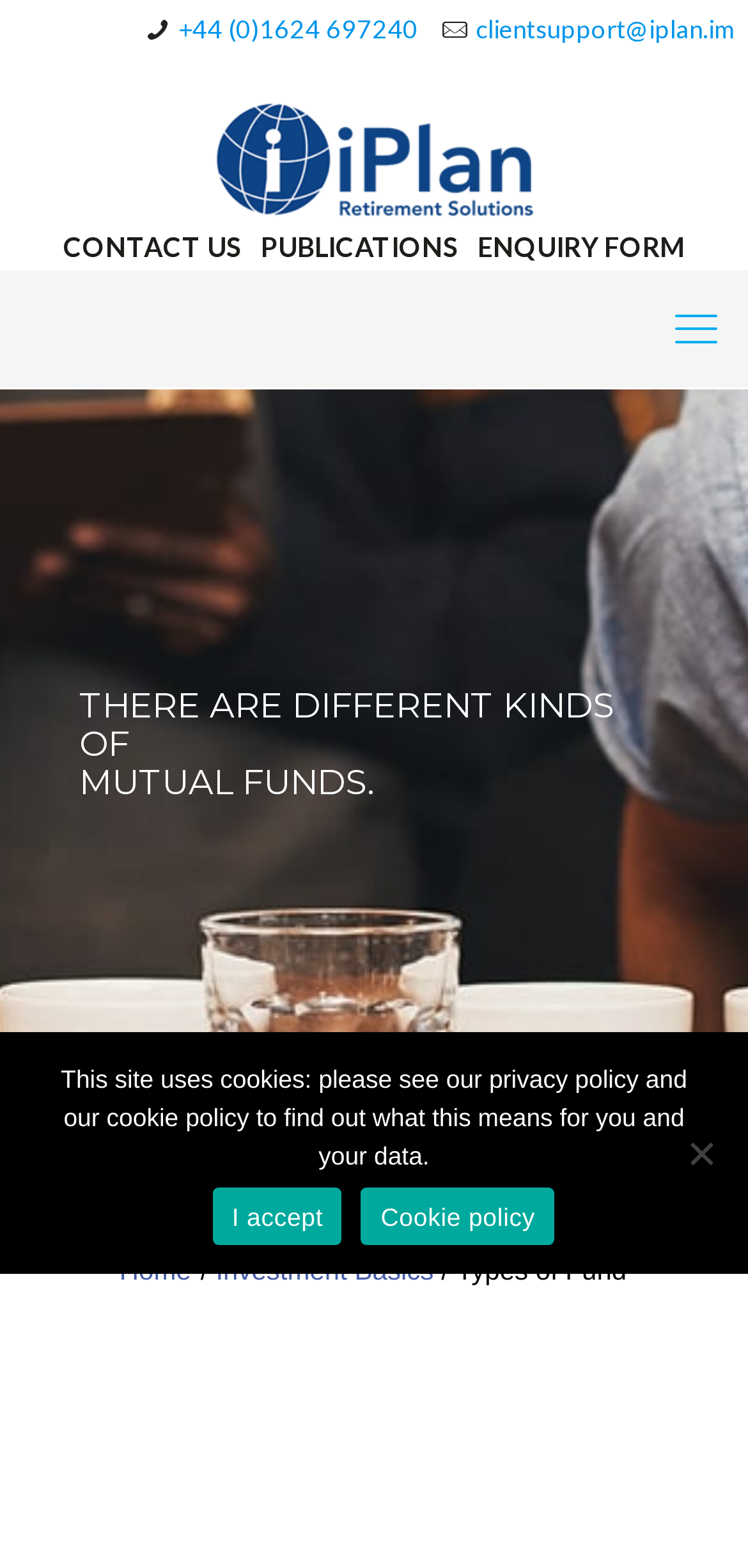Please find the bounding box coordinates of the clickable region needed to complete the following instruction: "Go to home page". The bounding box coordinates must consist of four float numbers between 0 and 1, i.e., [left, top, right, bottom].

[0.16, 0.8, 0.255, 0.82]